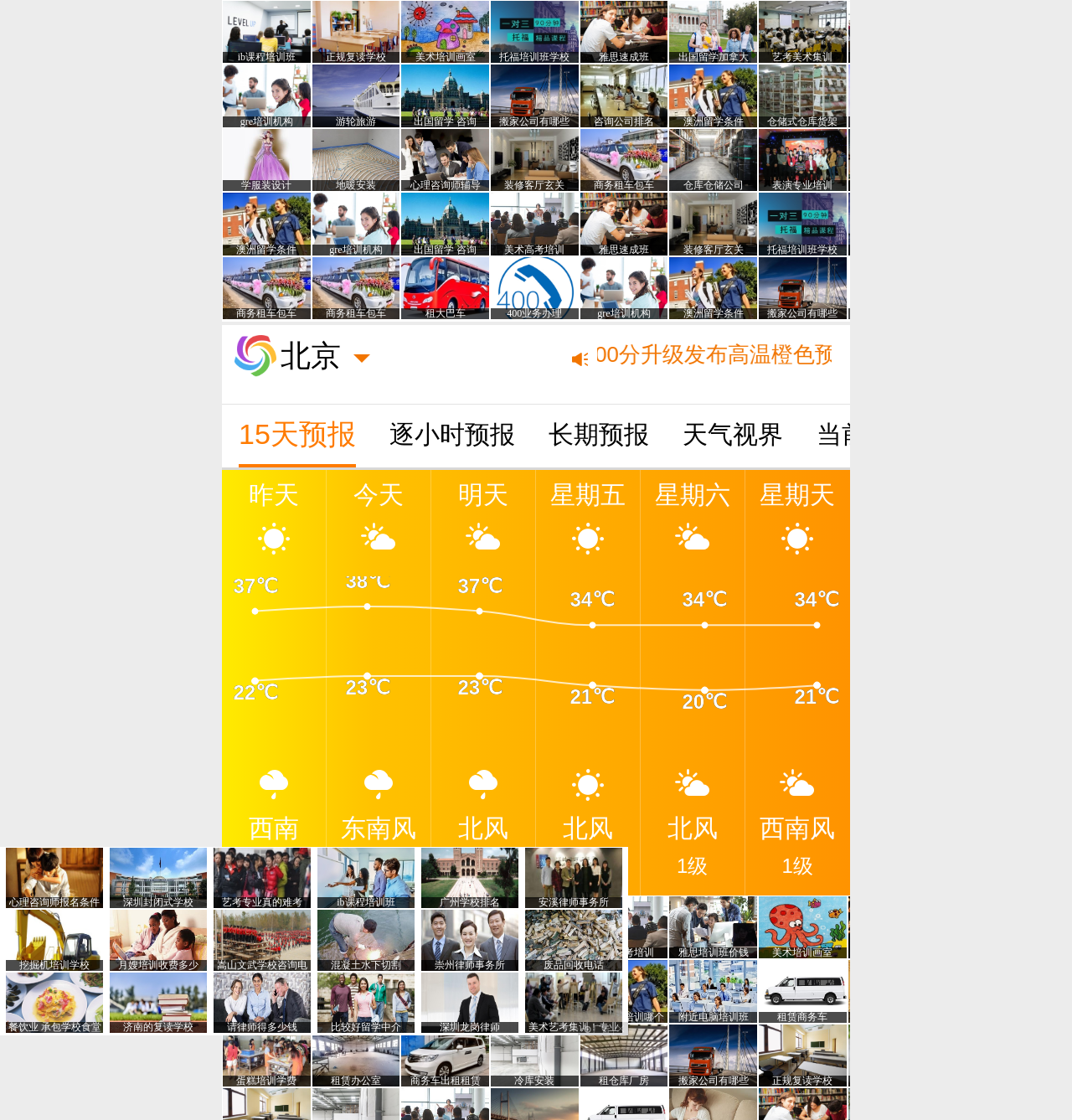Predict the bounding box coordinates of the UI element that matches this description: "长期预报". The coordinates should be in the format [left, top, right, bottom] with each value between 0 and 1.

[0.512, 0.361, 0.605, 0.417]